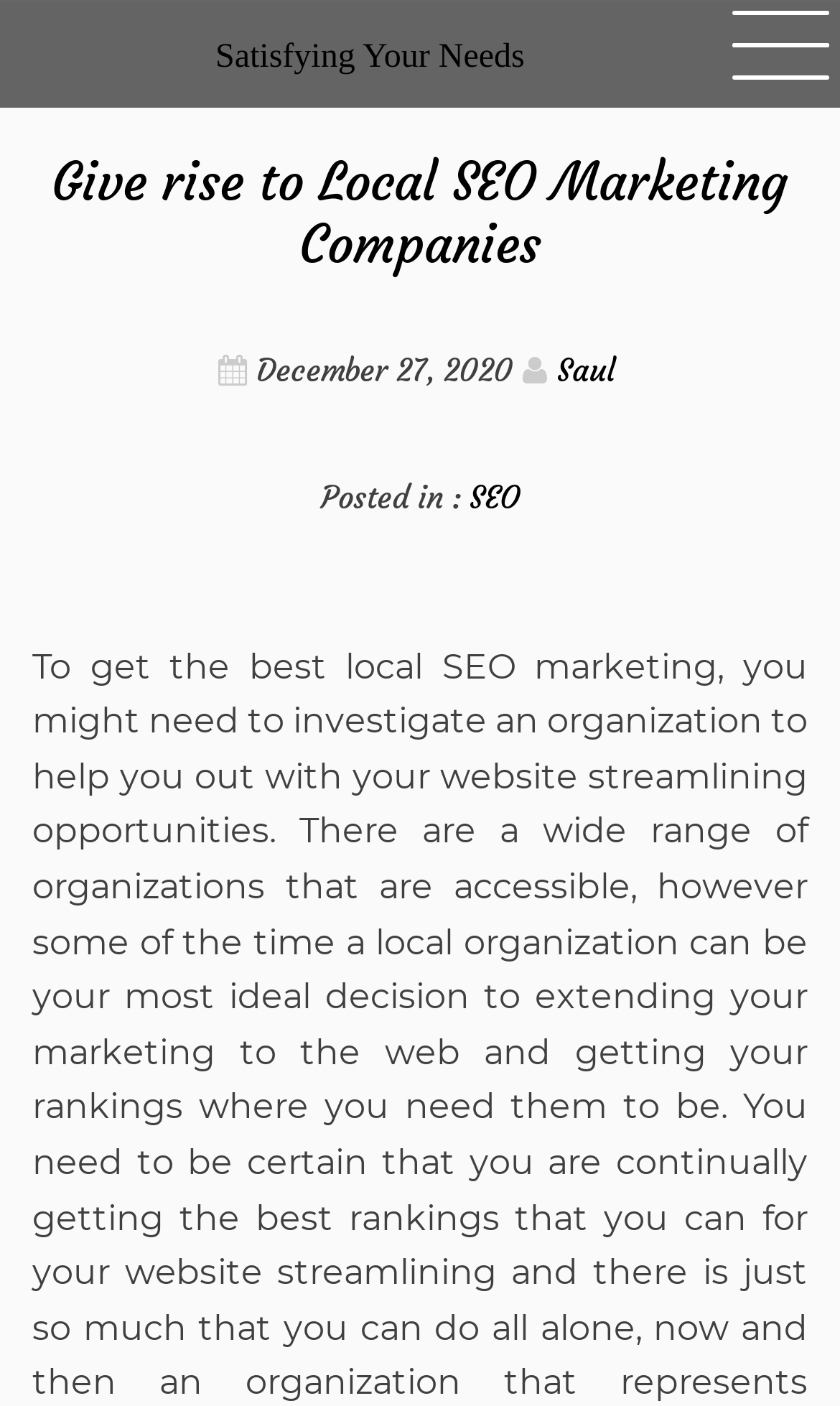Provide a thorough description of this webpage.

The webpage appears to be a blog post or article page. At the top, there is a heading that reads "Give rise to Local SEO Marketing Companies" in a prominent font size. Below the heading, there is a subheading that says "Satisfying Your Needs", which is also a link. 

To the right of the heading, there is a timestamp indicating that the article was posted on "December 27, 2020". Next to the timestamp, there is a link to the author's name, "Saul". 

Further down, there is a footer section that contains a label "Posted in :" followed by a link to the category "SEO". The overall structure of the page suggests that it is a single article or blog post with a clear title, author, and category information.